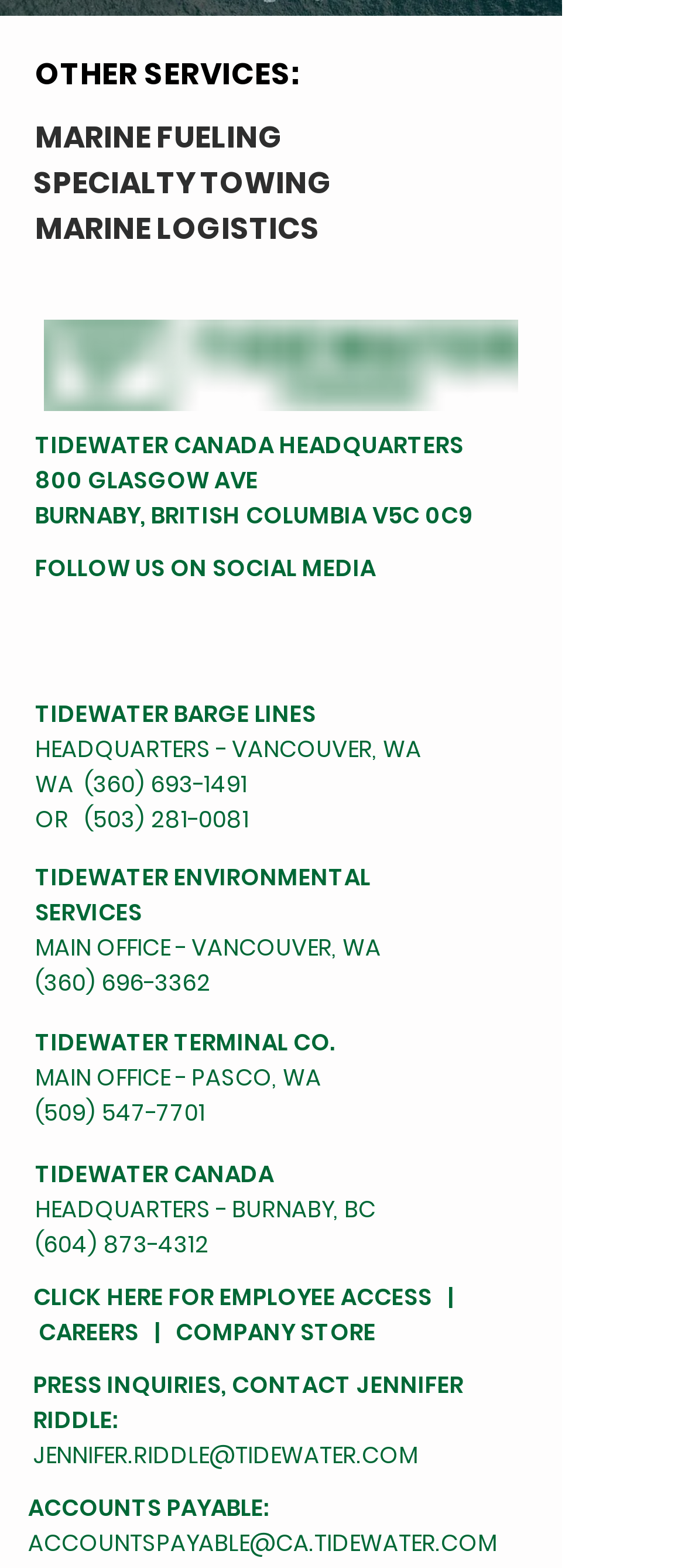What is the email address for accounts payable?
Please provide a single word or phrase as the answer based on the screenshot.

ACCOUNTSPAYABLE@CA.TIDEWATER.COM